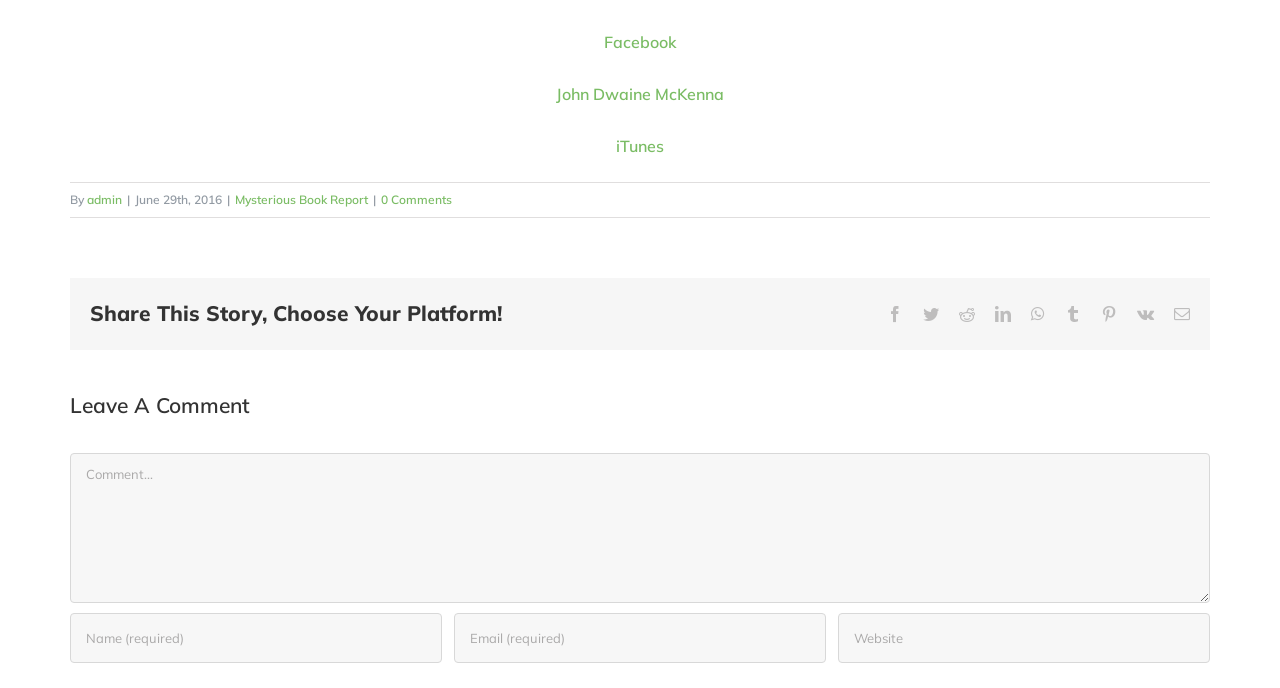Identify the bounding box coordinates of the area that should be clicked in order to complete the given instruction: "Read the 'Previous entry'". The bounding box coordinates should be four float numbers between 0 and 1, i.e., [left, top, right, bottom].

None